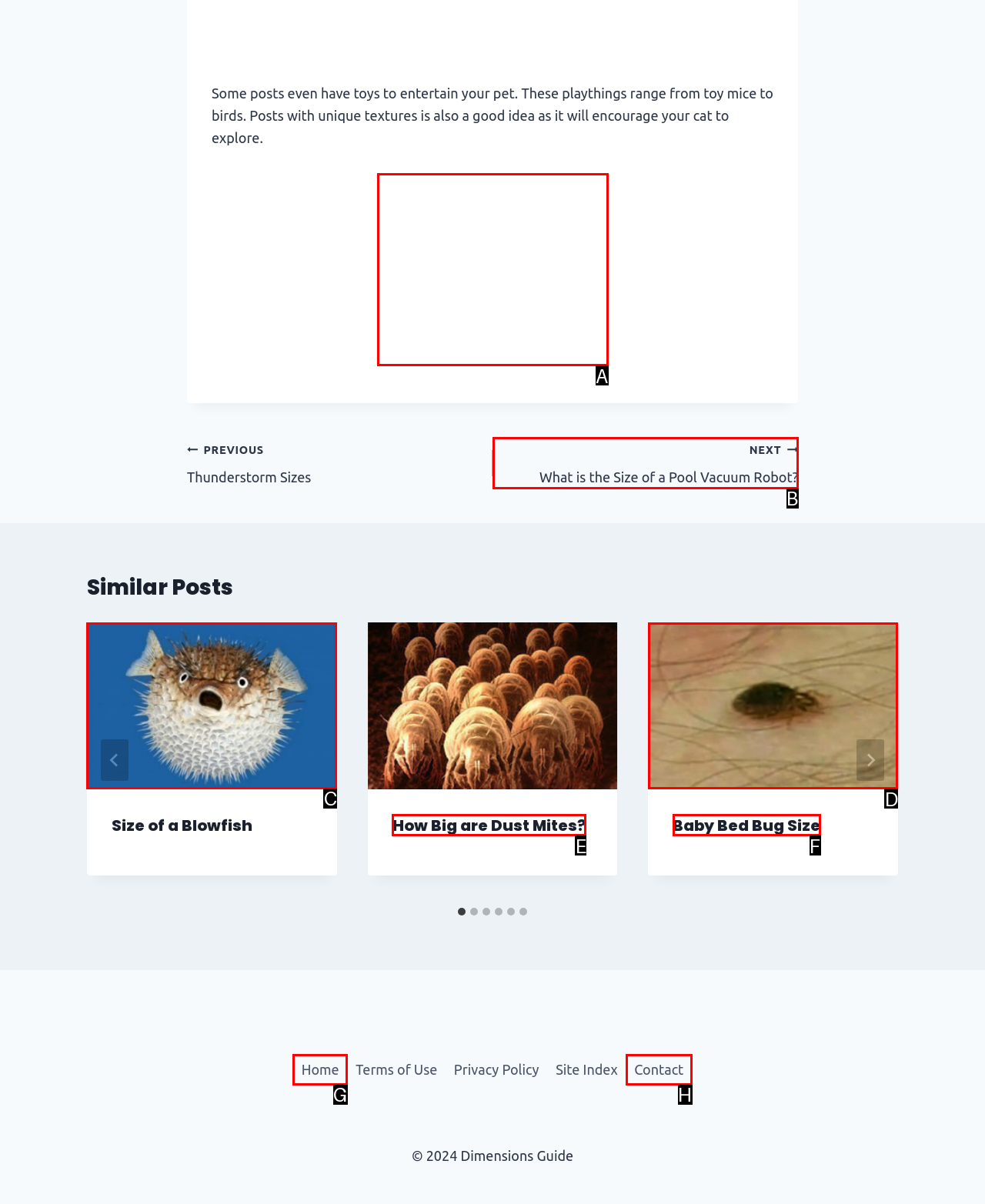For the task "Go to the 'Size of a Blowfish' post", which option's letter should you click? Answer with the letter only.

C